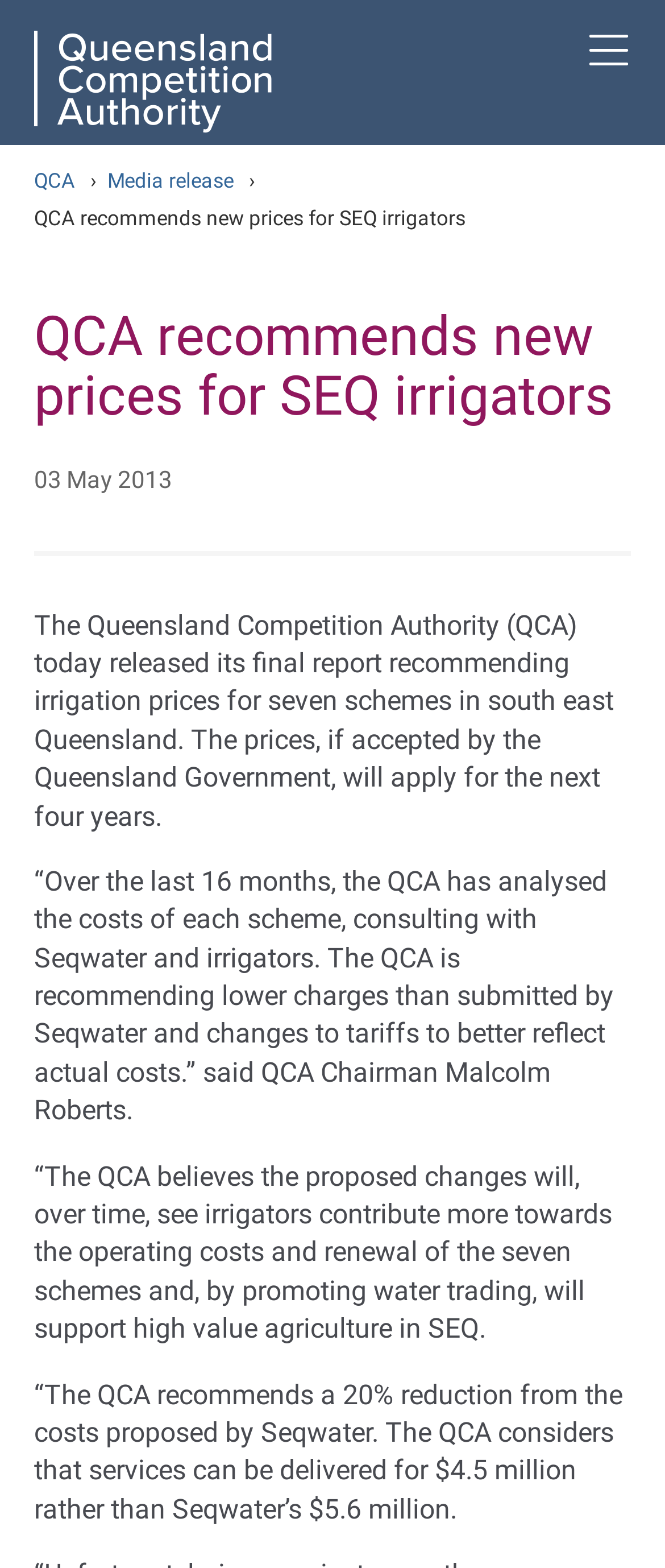Who is the QCA Chairman?
Your answer should be a single word or phrase derived from the screenshot.

Malcolm Roberts